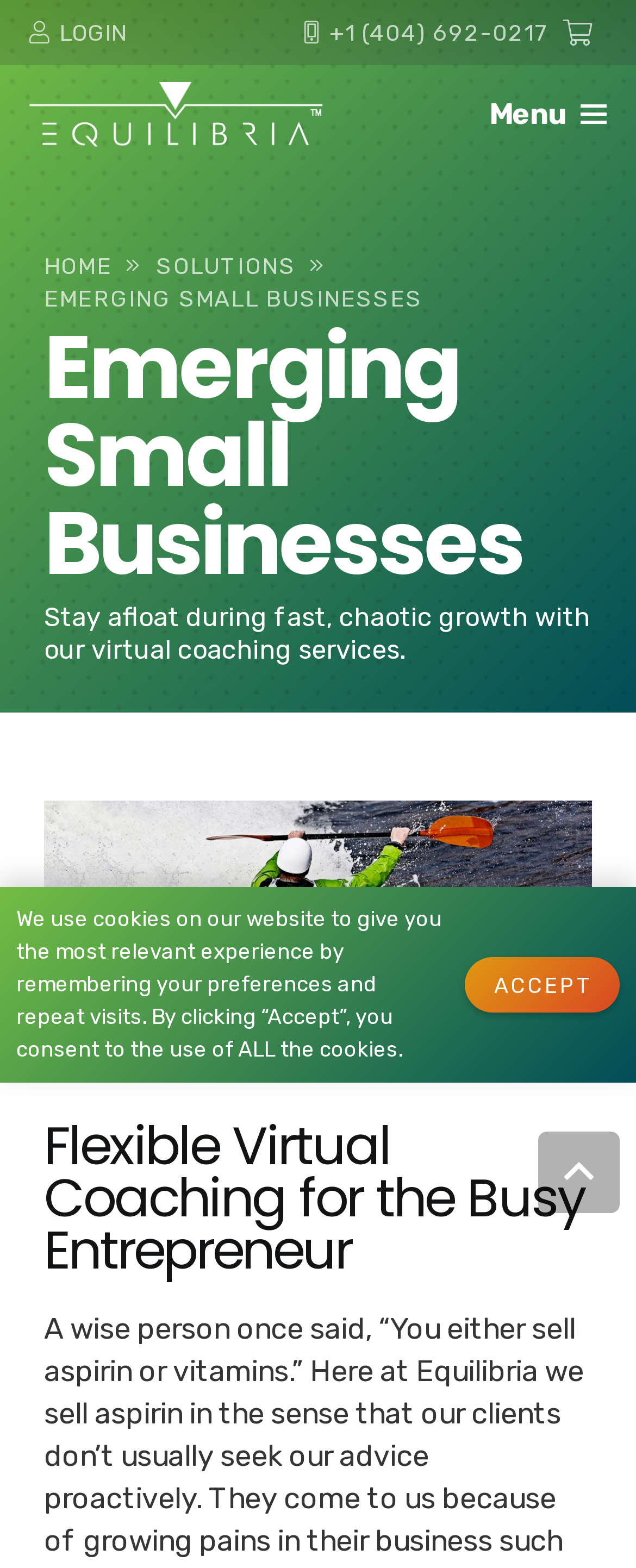Determine the bounding box coordinates of the clickable region to follow the instruction: "Click the login button".

[0.046, 0.012, 0.199, 0.03]